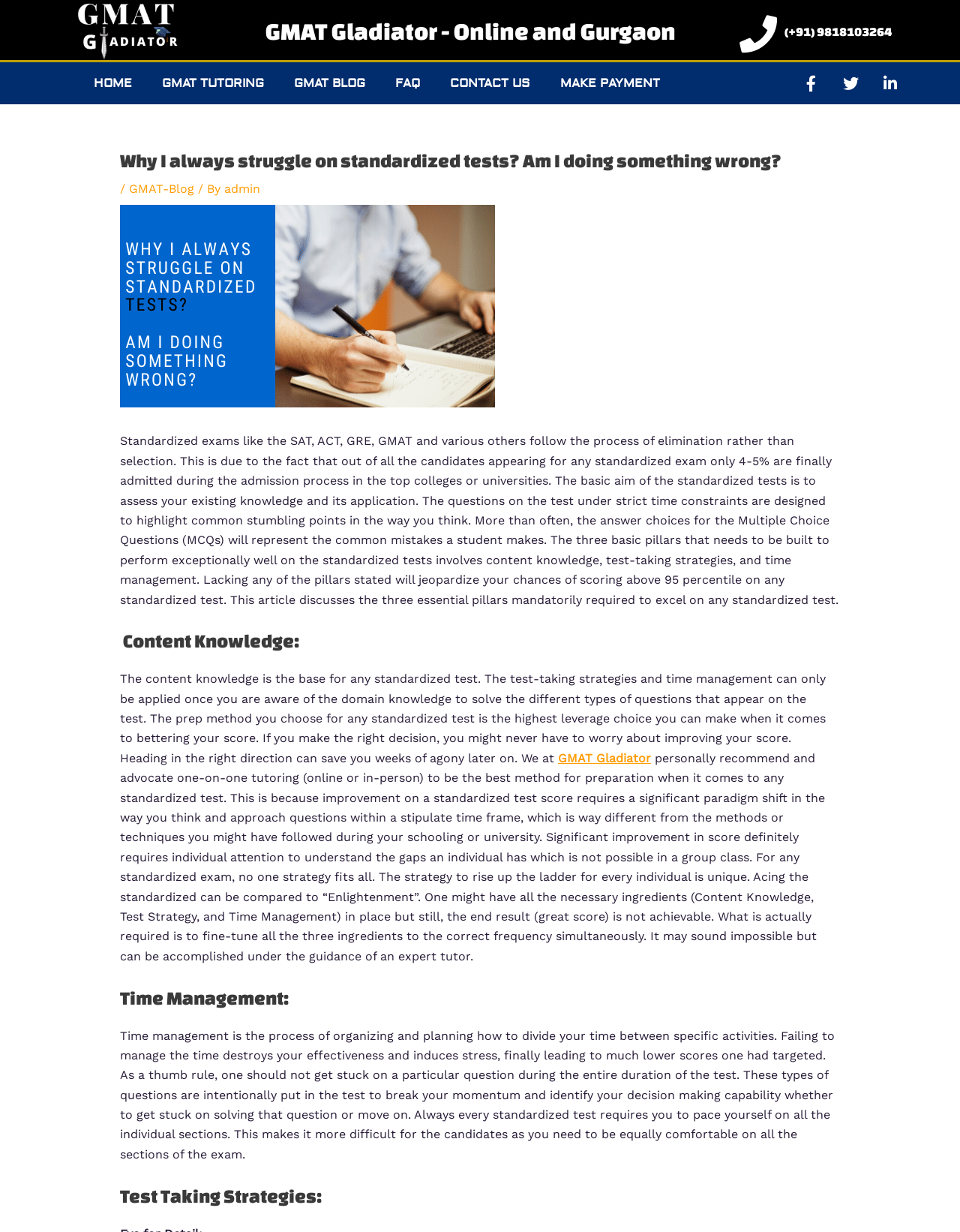Locate the bounding box coordinates of the area you need to click to fulfill this instruction: 'Visit the GMAT BLOG'. The coordinates must be in the form of four float numbers ranging from 0 to 1: [left, top, right, bottom].

[0.291, 0.054, 0.396, 0.082]